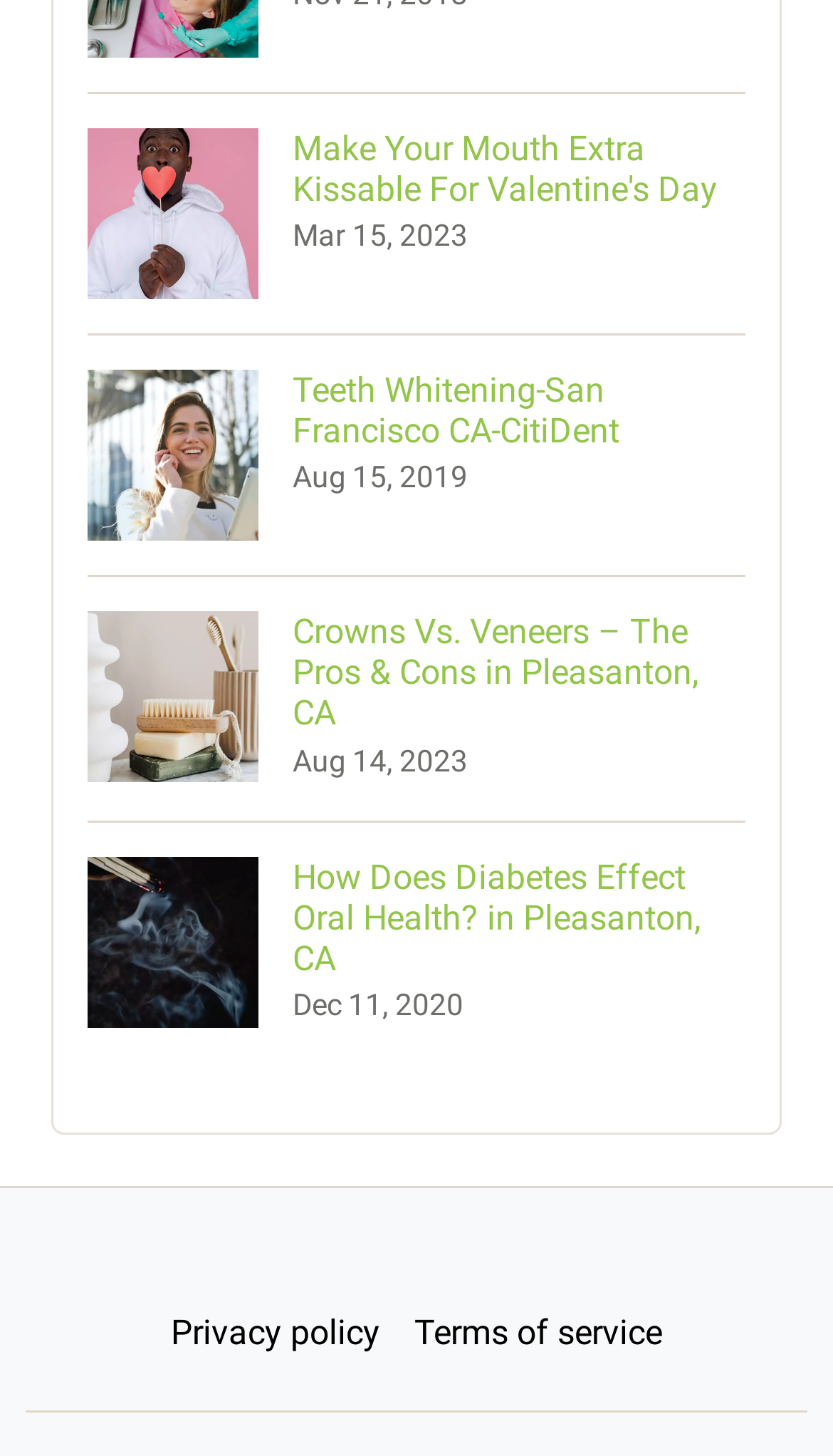How many links are on the webpage? Based on the screenshot, please respond with a single word or phrase.

5